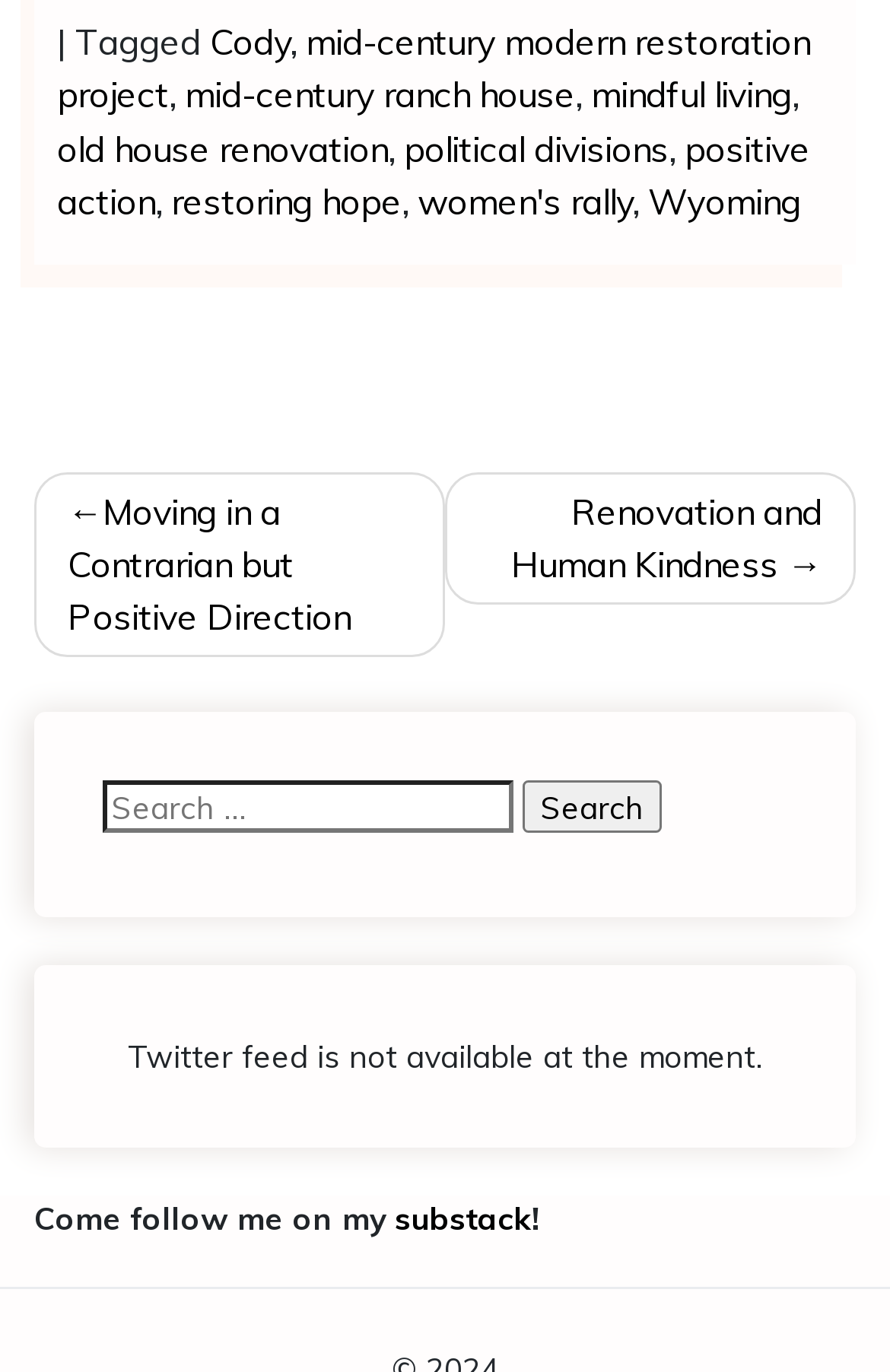Please determine the bounding box coordinates of the element to click in order to execute the following instruction: "Search for something". The coordinates should be four float numbers between 0 and 1, specified as [left, top, right, bottom].

[0.115, 0.568, 0.577, 0.606]